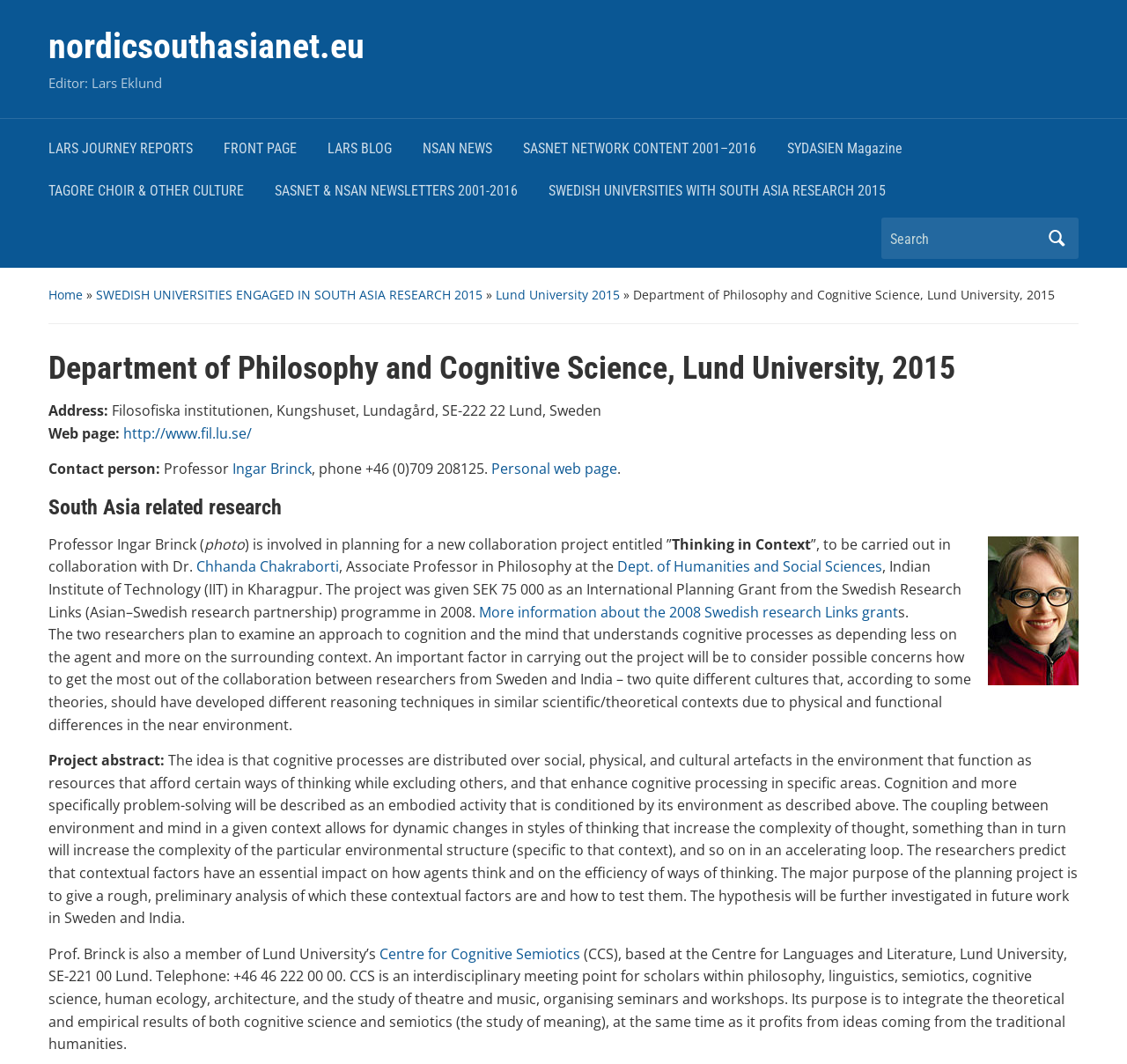Can you find the bounding box coordinates of the area I should click to execute the following instruction: "Check the personal web page of Ingar Brinck"?

[0.436, 0.431, 0.548, 0.45]